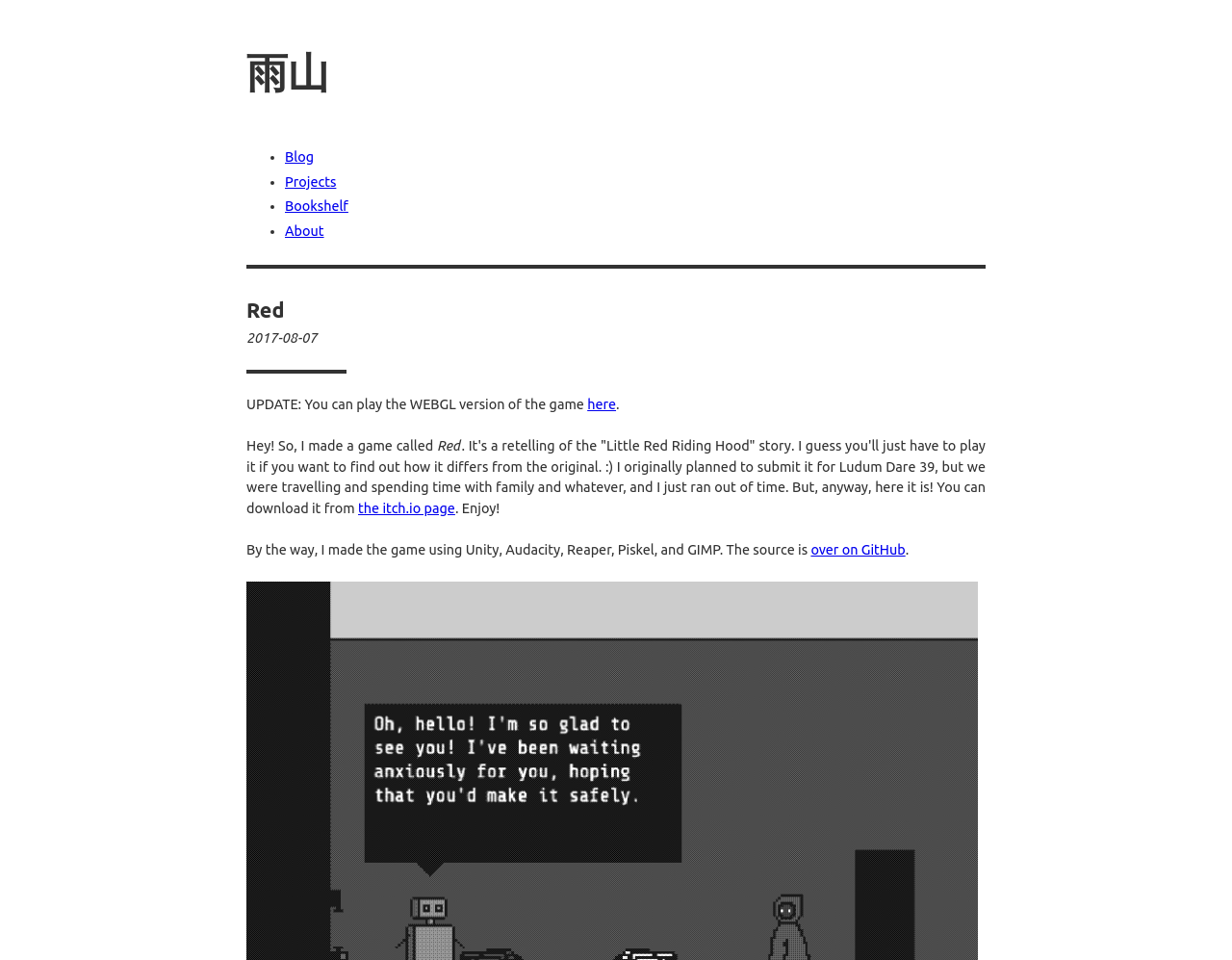Identify the bounding box coordinates of the element that should be clicked to fulfill this task: "go to the 'Blog' page". The coordinates should be provided as four float numbers between 0 and 1, i.e., [left, top, right, bottom].

[0.231, 0.156, 0.255, 0.172]